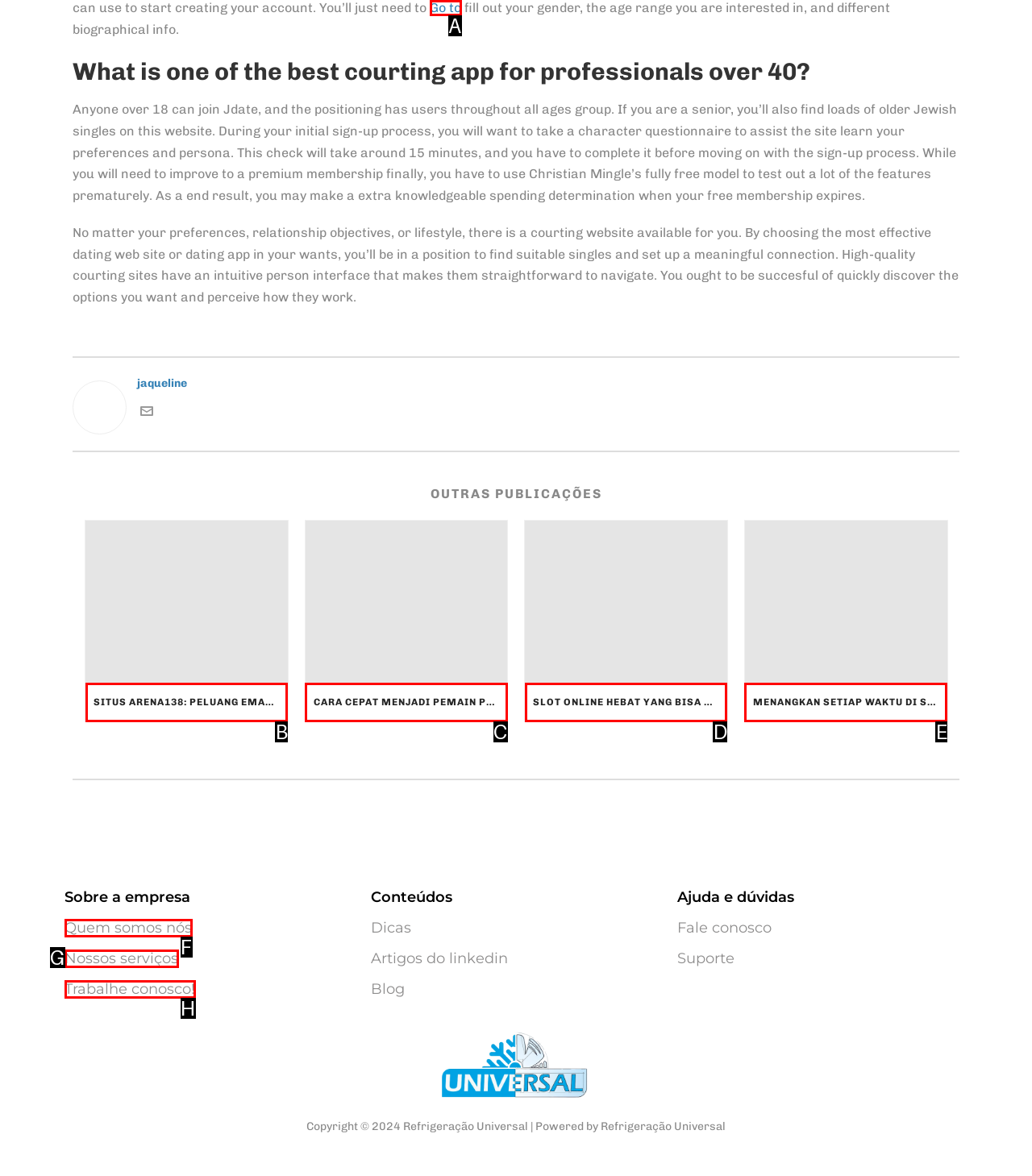Which option corresponds to the following element description: Quem somos nós?
Please provide the letter of the correct choice.

F